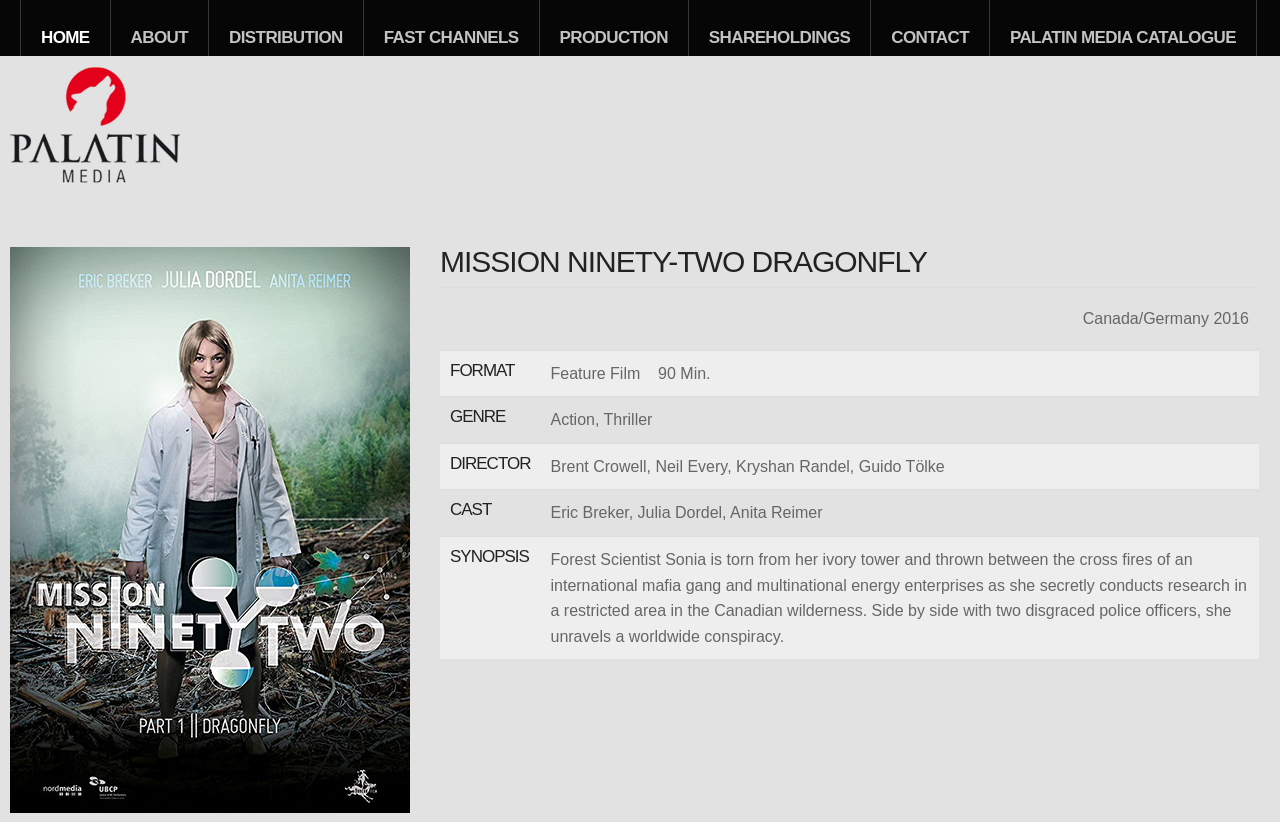Locate the bounding box coordinates of the area to click to fulfill this instruction: "View the film details". The bounding box should be presented as four float numbers between 0 and 1, in the order [left, top, right, bottom].

[0.344, 0.3, 0.984, 0.337]